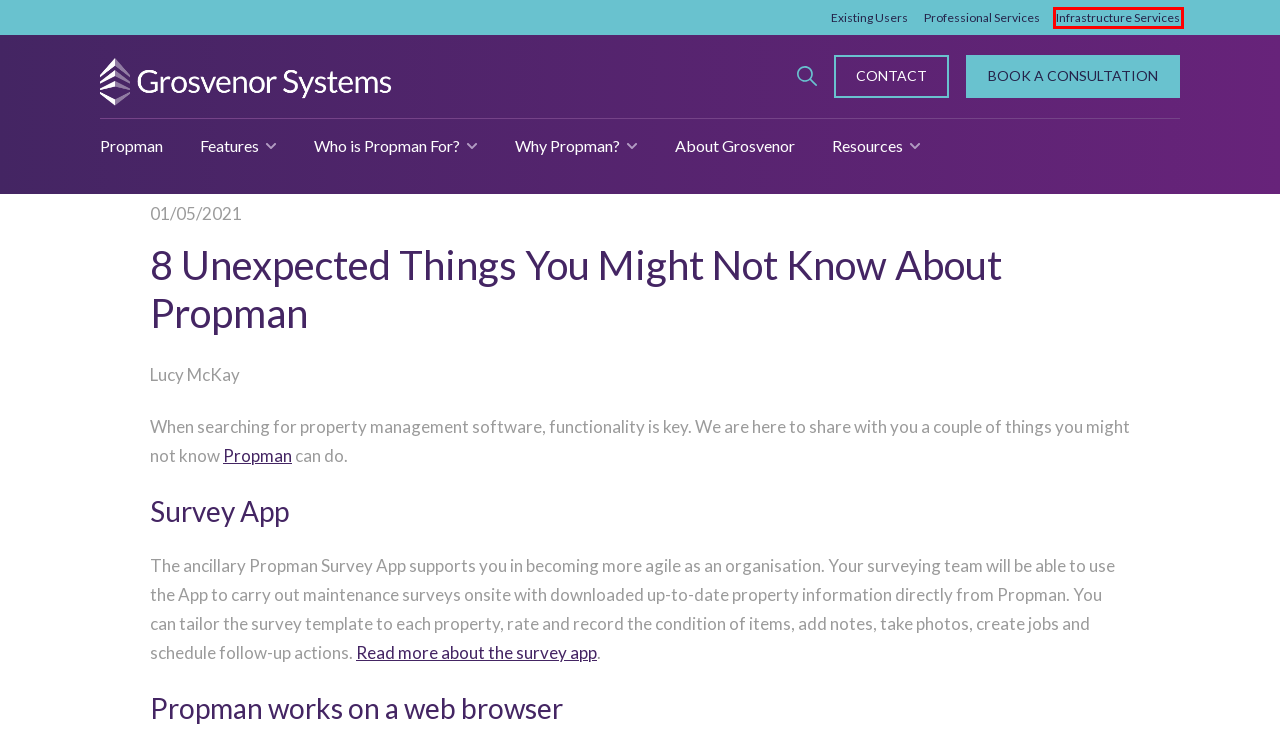Observe the provided screenshot of a webpage that has a red rectangle bounding box. Determine the webpage description that best matches the new webpage after clicking the element inside the red bounding box. Here are the candidates:
A. Propman Reviews - Benefits Of Property Management Software
B. About Grosvenor Systems | The People Behind Propman
C. Grosvenor Systems Infrastructure Services Brochure
D. Existing Users - Grosvenor Systems
E. Book A Consultation
F. Propman | Property Management Software from Grosvenor Systems
G. Grosvenor Systems Professional Services Brochure
H. Commercial Property Management Blog | Grosvenor Systems | Lucy McKay

C